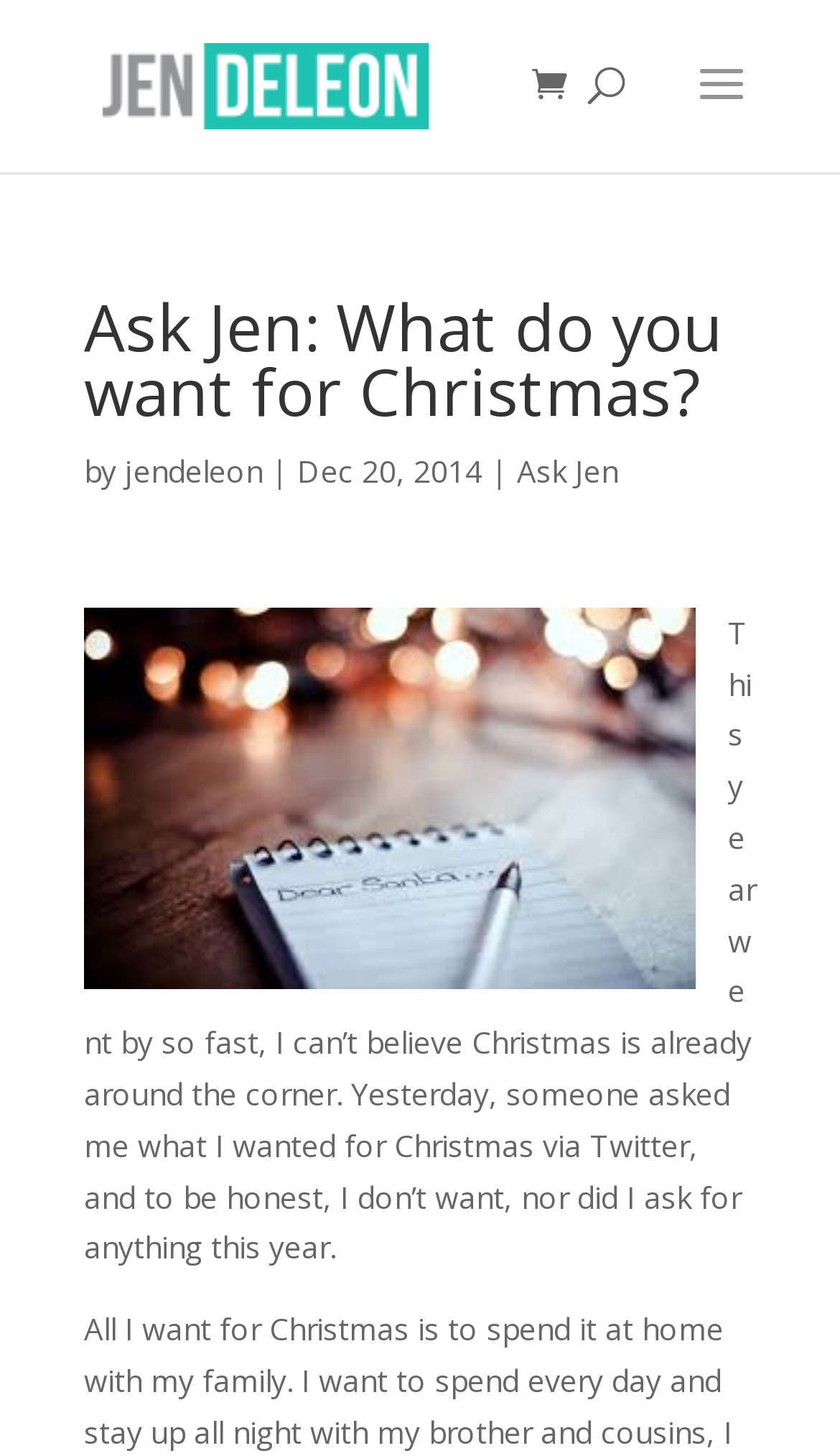What is the topic of the article?
Please answer the question with as much detail as possible using the screenshot.

The topic of the article can be inferred from the heading 'Ask Jen: What do you want for Christmas?' which suggests that the article is about Christmas, and also from the content of the article which mentions Christmas.